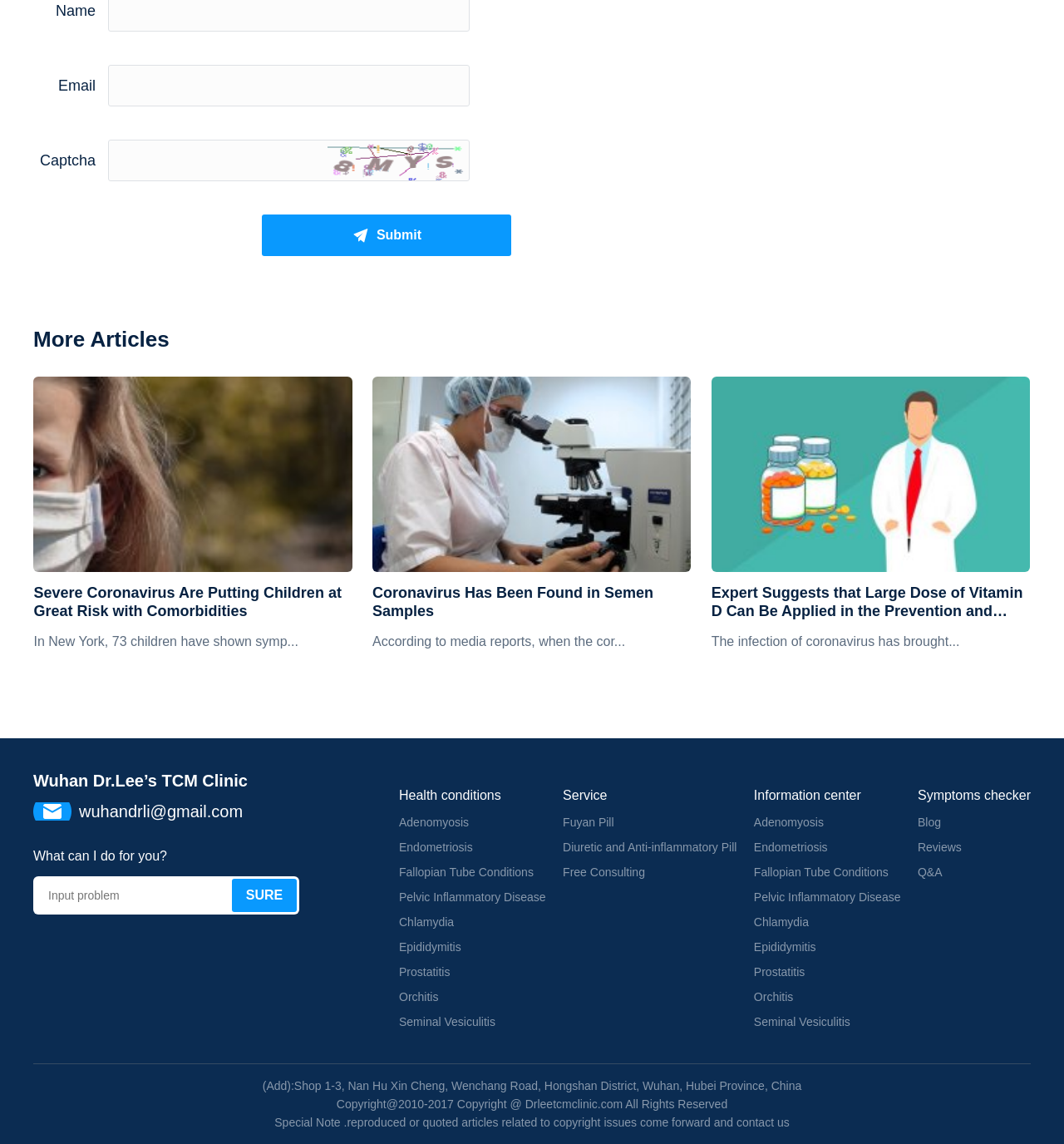Please mark the bounding box coordinates of the area that should be clicked to carry out the instruction: "Submit the form".

[0.246, 0.188, 0.48, 0.224]